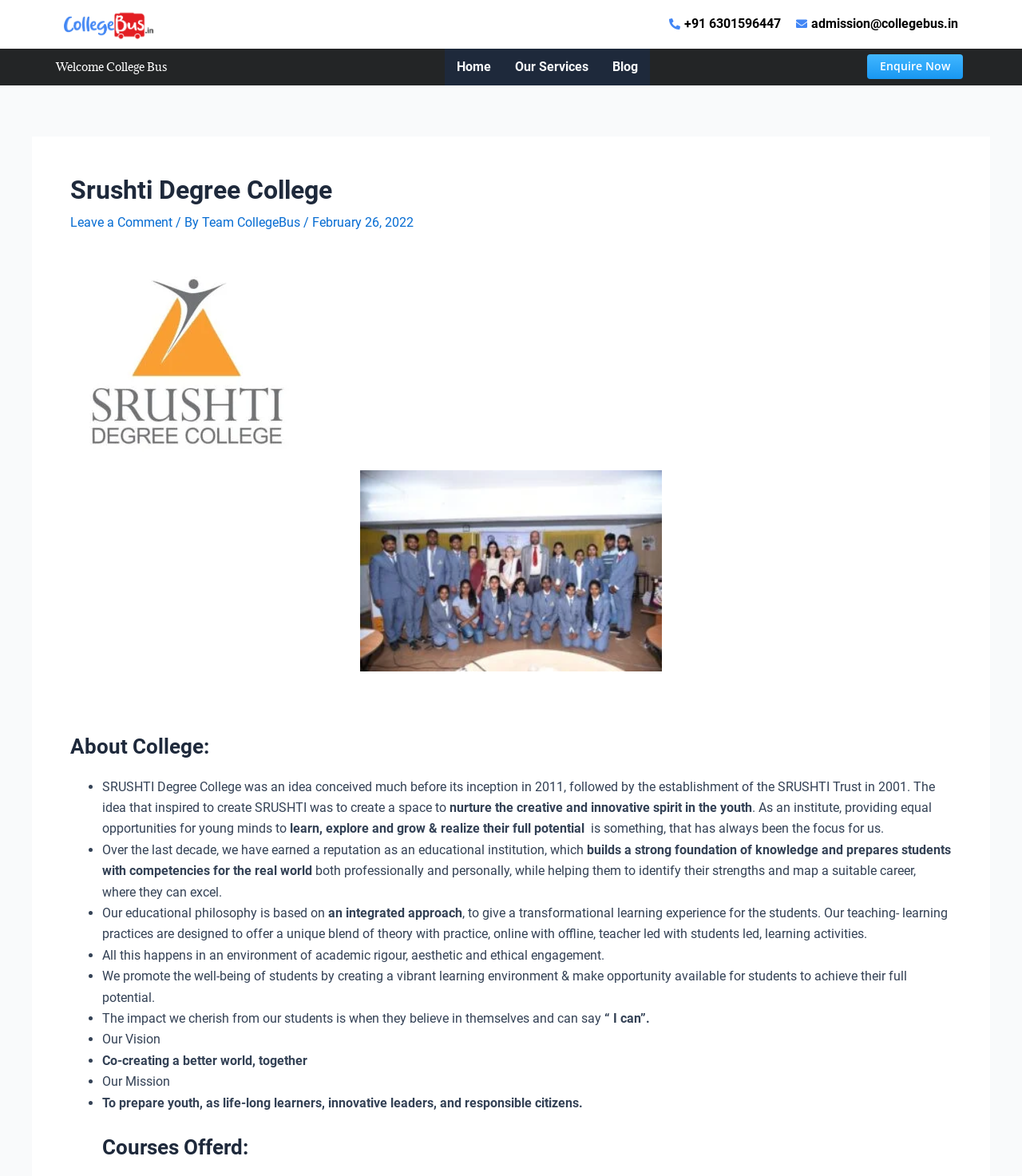Identify the bounding box coordinates of the section to be clicked to complete the task described by the following instruction: "Click on About". The coordinates should be four float numbers between 0 and 1, formatted as [left, top, right, bottom].

None